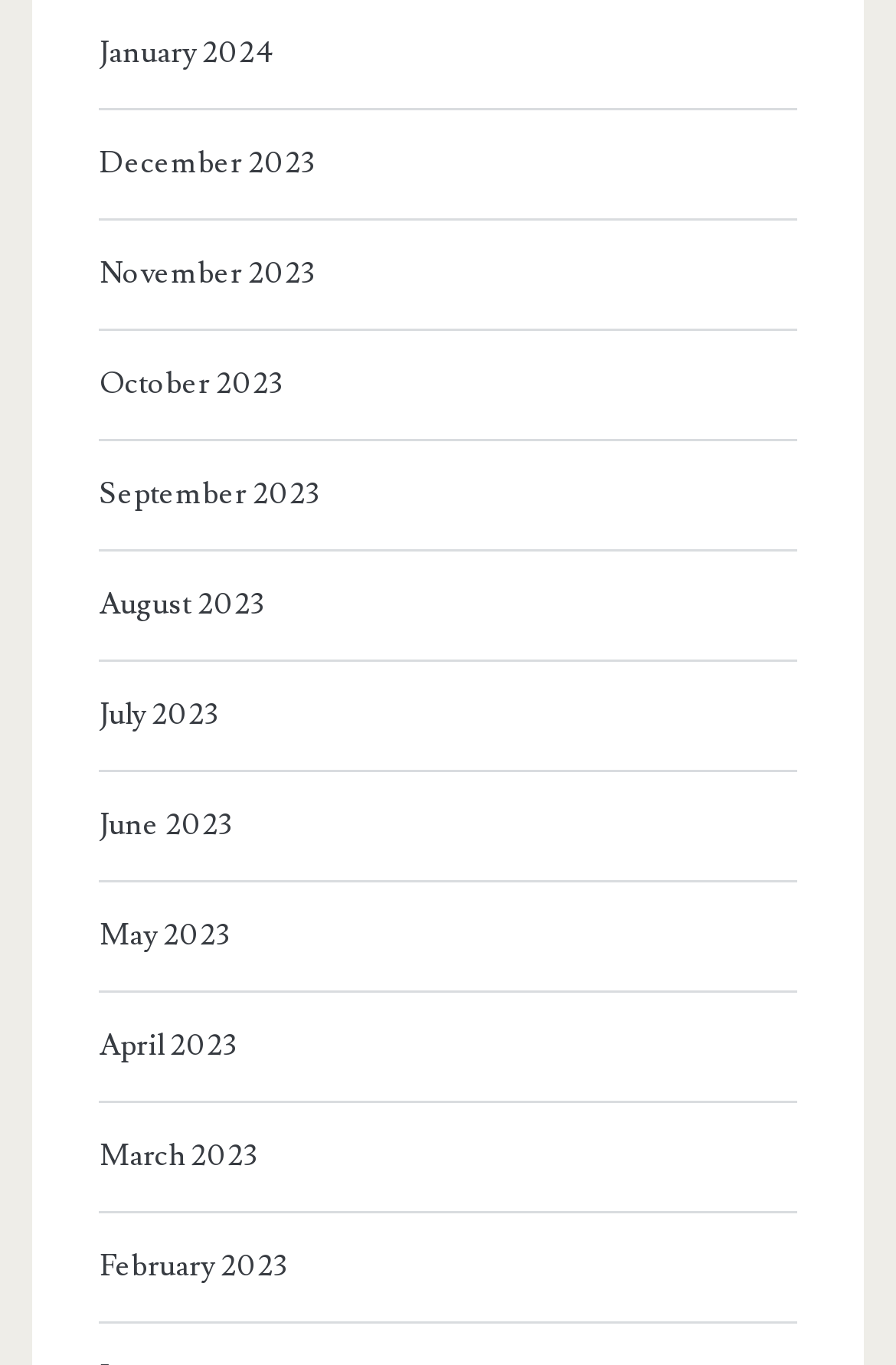What is the latest month listed?
Please ensure your answer to the question is detailed and covers all necessary aspects.

I looked at the links on the webpage and found that the topmost link is 'January 2024', which suggests that it is the latest month listed.